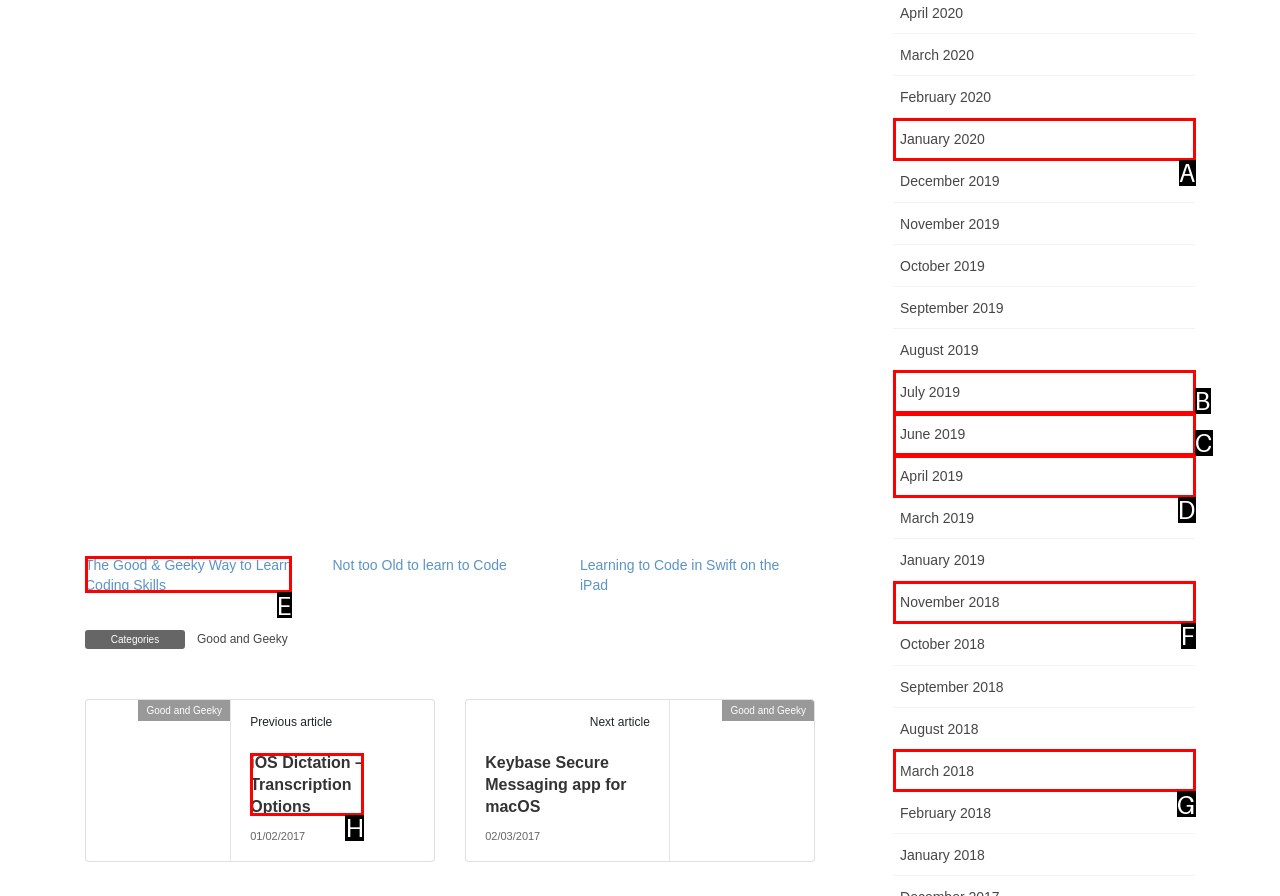Which lettered UI element aligns with this description: iOS Dictation – Transcription Options
Provide your answer using the letter from the available choices.

H